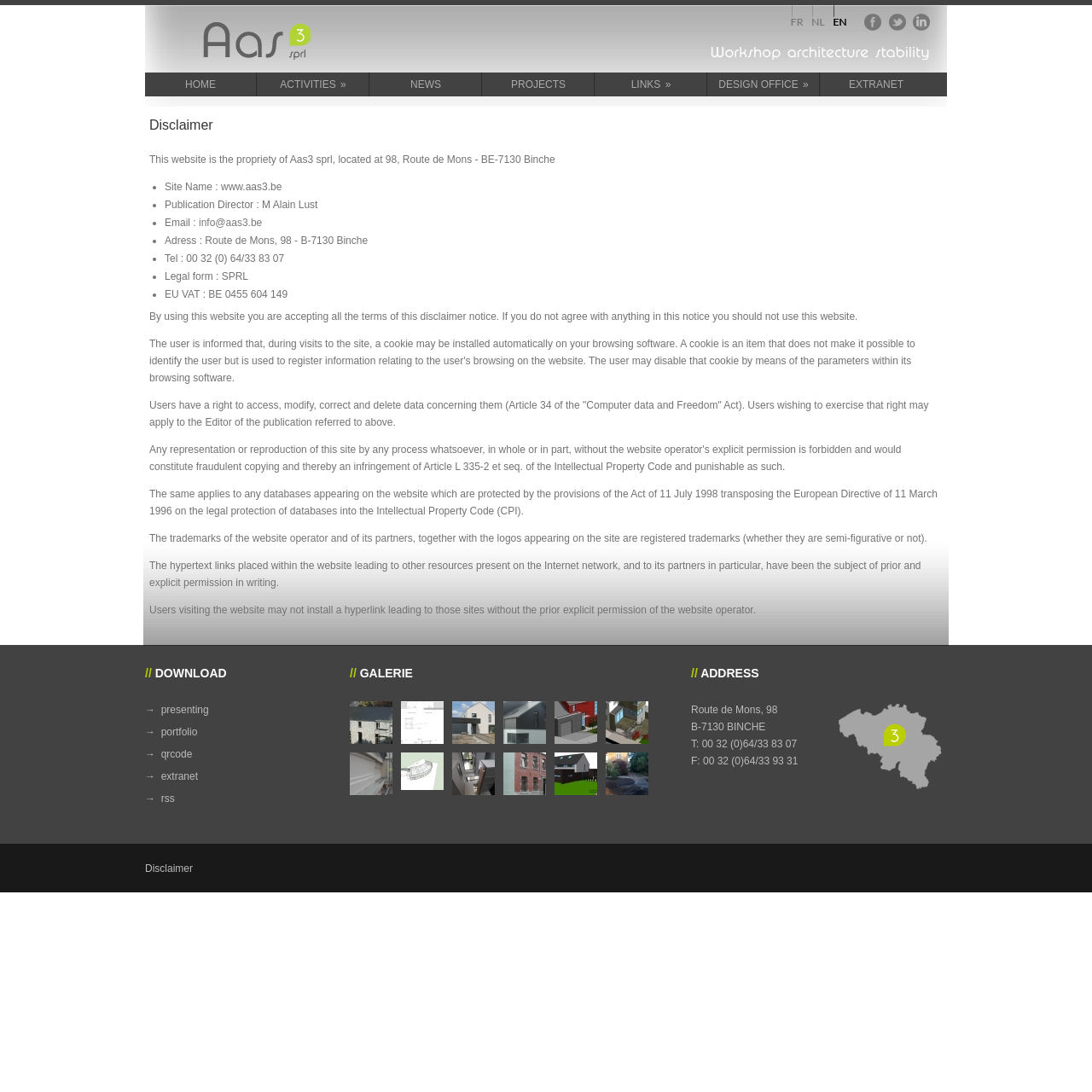Using the given element description, provide the bounding box coordinates (top-left x, top-left y, bottom-right x, bottom-right y) for the corresponding UI element in the screenshot: activities »

[0.236, 0.066, 0.338, 0.088]